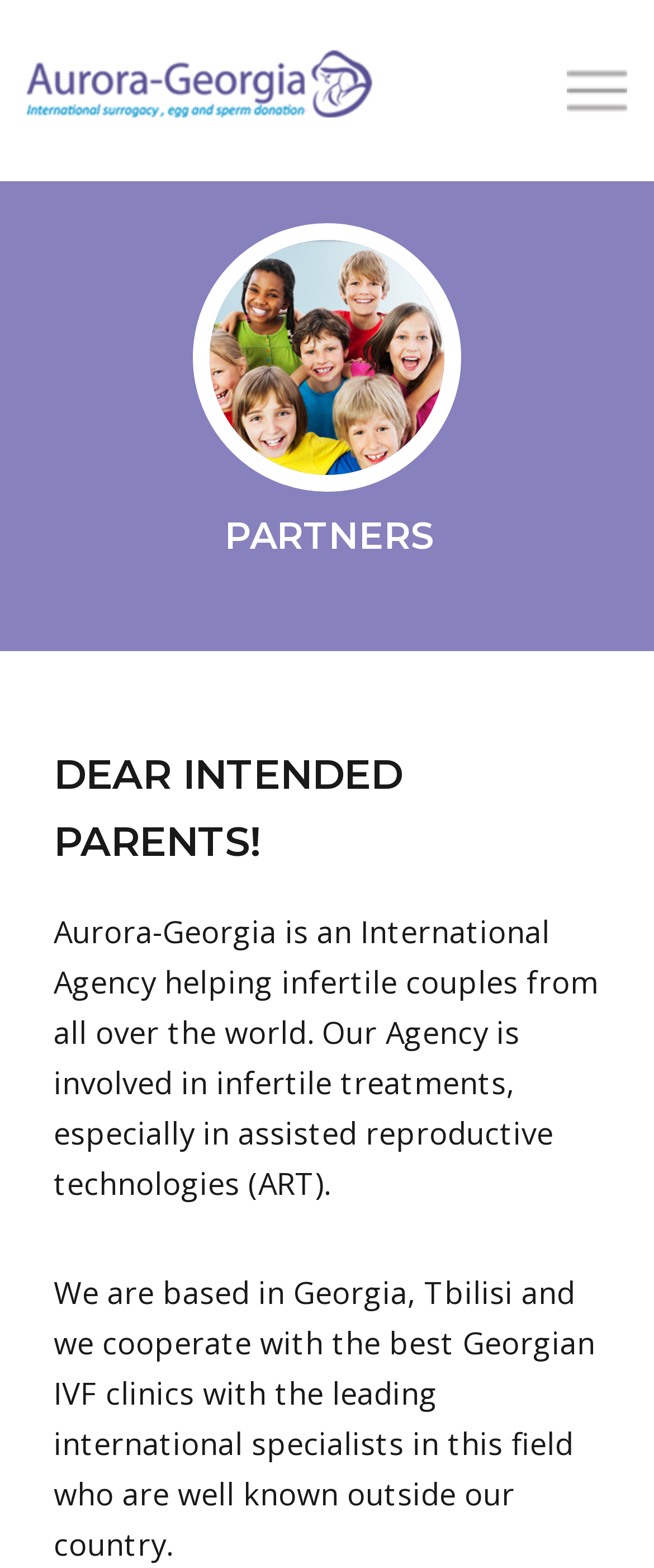What is the scope of the agency's services?
Look at the image and respond with a one-word or short phrase answer.

International